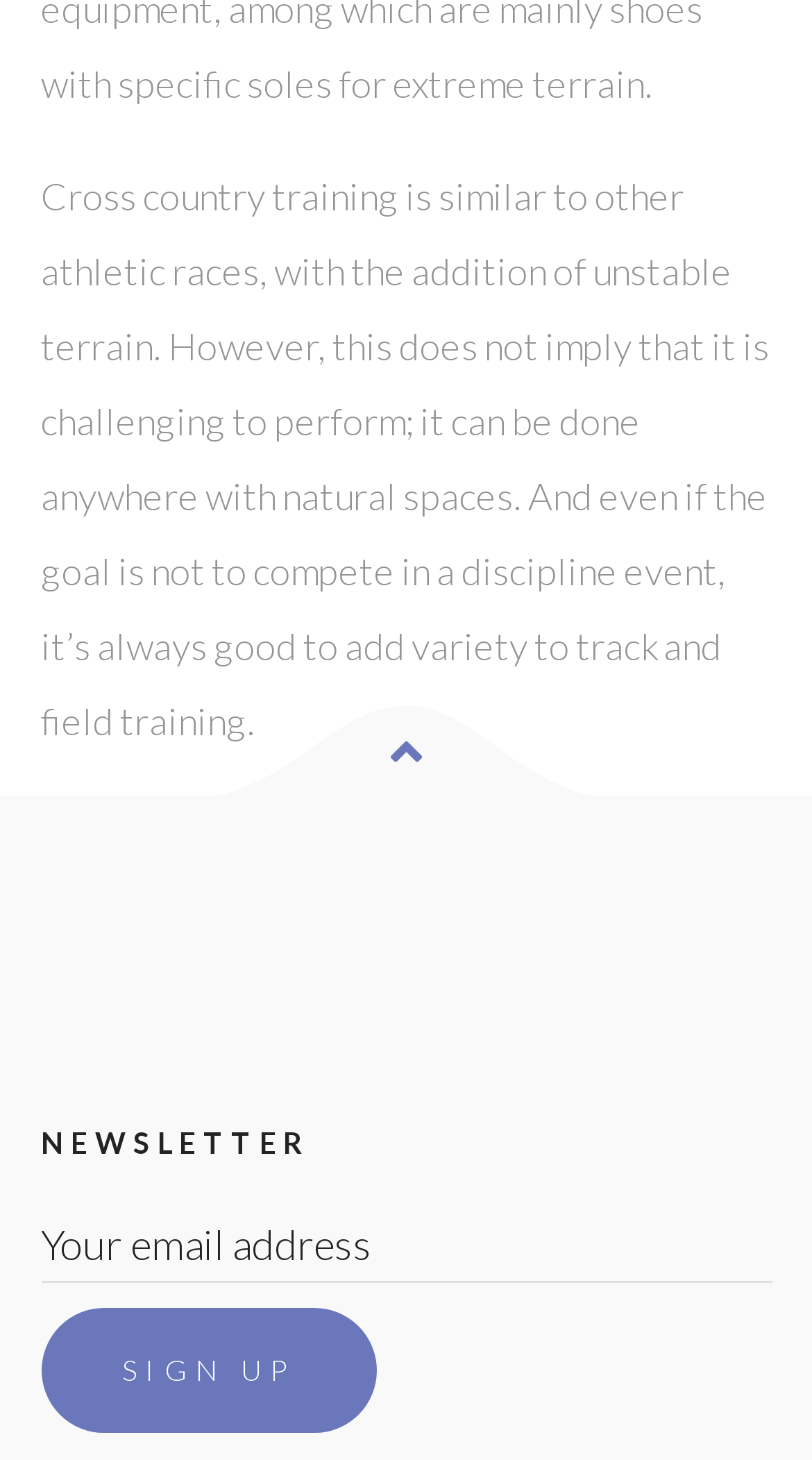Is the image related to cross country training?
Carefully analyze the image and provide a detailed answer to the question.

The image is located near the main text discussing cross country training, and its position suggests that it is intended to illustrate or complement the text, implying a connection to the topic.